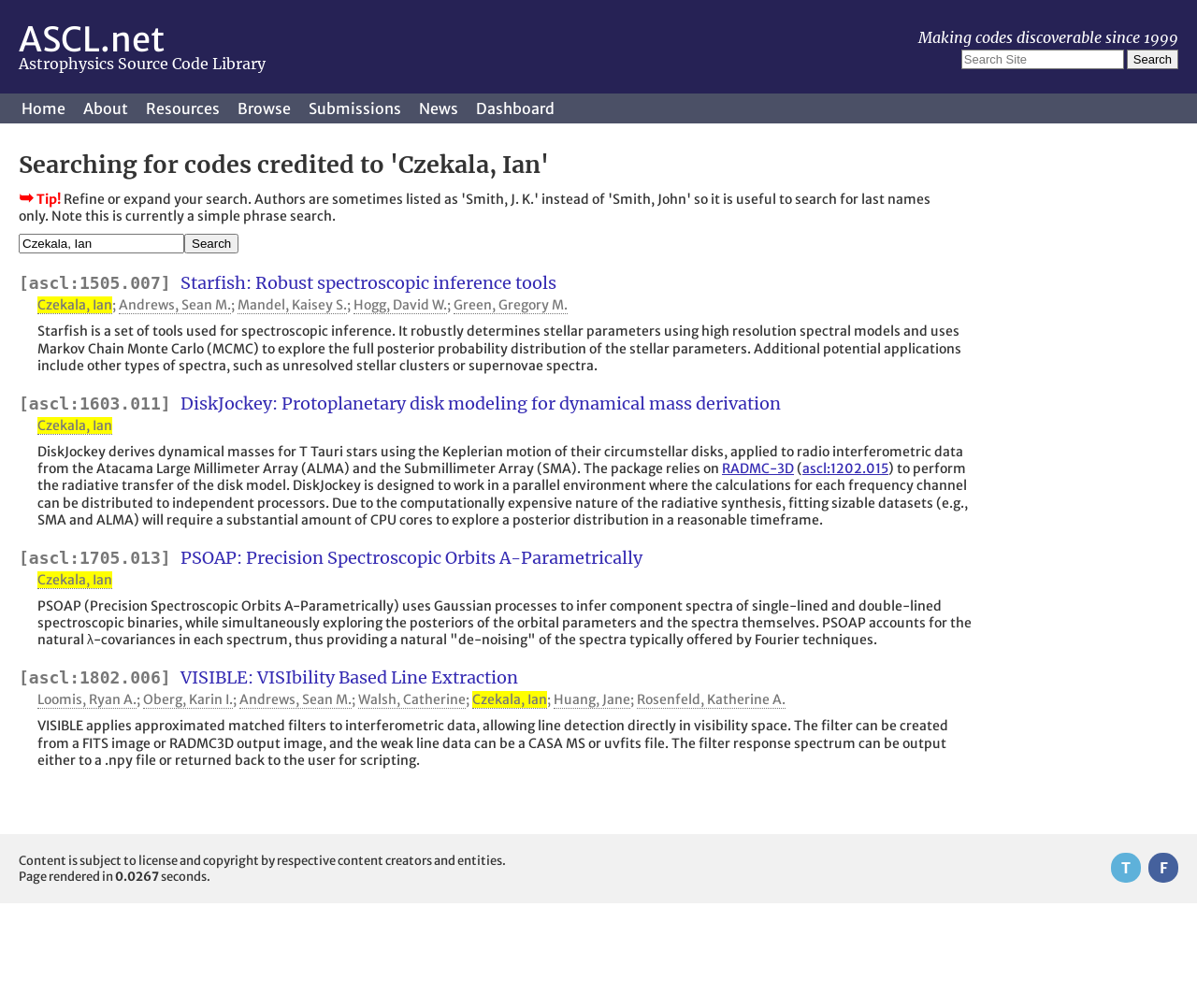What is the search query?
Give a detailed and exhaustive answer to the question.

The search query is obtained from the textbox element with the label 'Search Site' and the static text 'Czekala, Ian' next to it, indicating that the search is for codes credited to 'Czekala, Ian'.